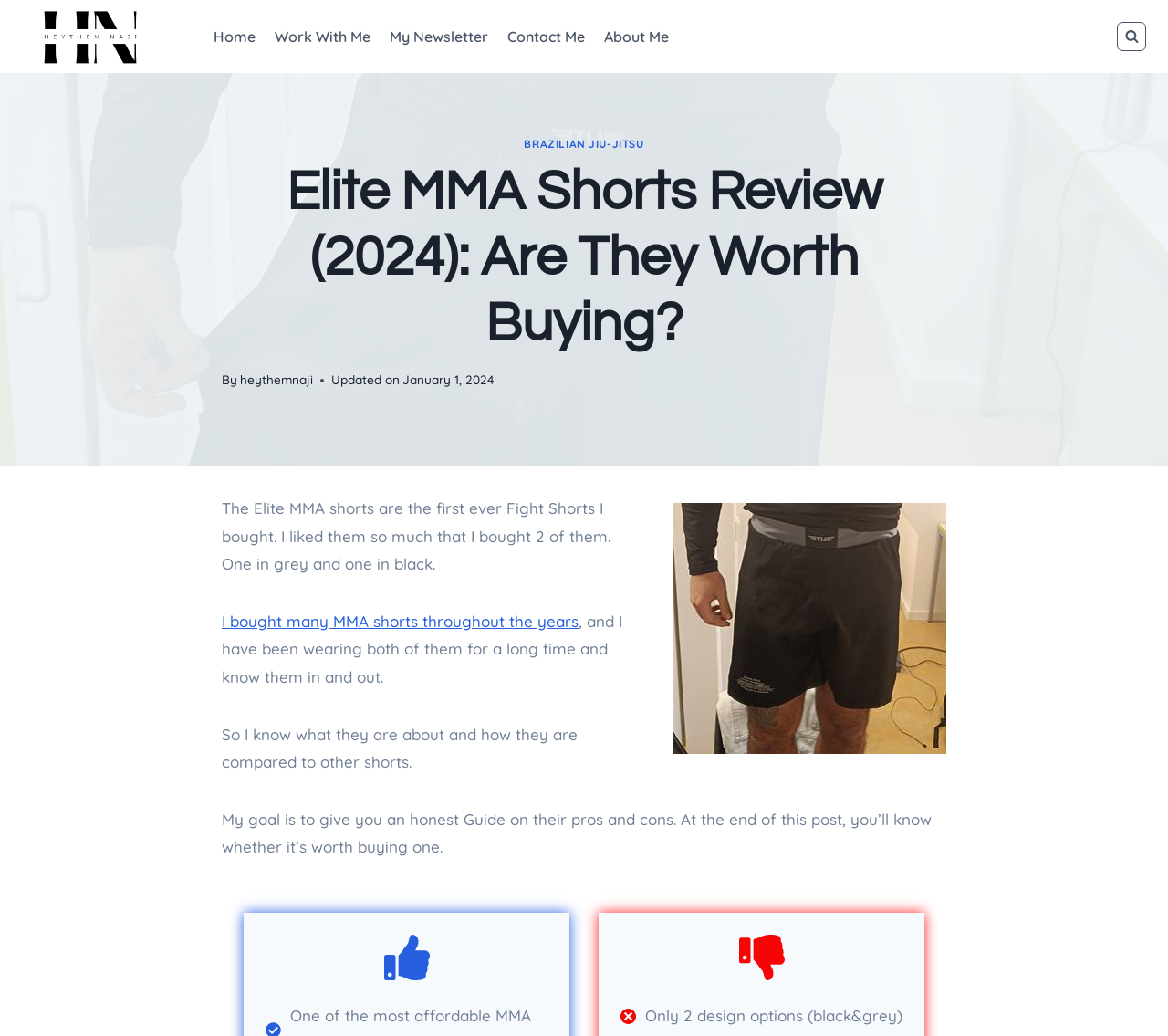Provide a thorough description of the webpage you see.

The webpage is a review of Elite MMA Shorts, with the title "Elite MMA Shorts Review (2024): Are They Worth Buying?" displayed prominently at the top. Below the title, there is a section with the author's name, "heythemnaji", and the date "January 1, 2024". 

On the top-left corner, there is a logo of "Heythem Naji (HN)" which is also a link. Next to it, there is a primary navigation menu with links to "Home", "Work With Me", "My Newsletter", "Contact Me", and "About Me". 

On the top-right corner, there is a button to "View Search Form". Below the navigation menu, there is a link to "BRAZILIAN JIU-JITSU". 

The main content of the webpage starts with a personal anecdote about the author's experience with the Elite MMA Shorts, followed by a brief introduction to the review. The text is accompanied by an image of the author wearing the grey Elite MMA shorts. 

The review is divided into sections, with headings and paragraphs of text. There are five links and six blocks of static text, including a conclusion that summarizes the purpose of the review. At the bottom of the page, there is a note about the limited design options of the shorts, with only two colors available: black and grey.